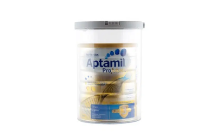What is Aptamil known for?
Use the information from the image to give a detailed answer to the question.

The caption states that Aptamil is well-known for its commitment to high standards in nutrition, catering to the developmental needs of babies, implying that the brand is recognized for its emphasis on nutritional quality.